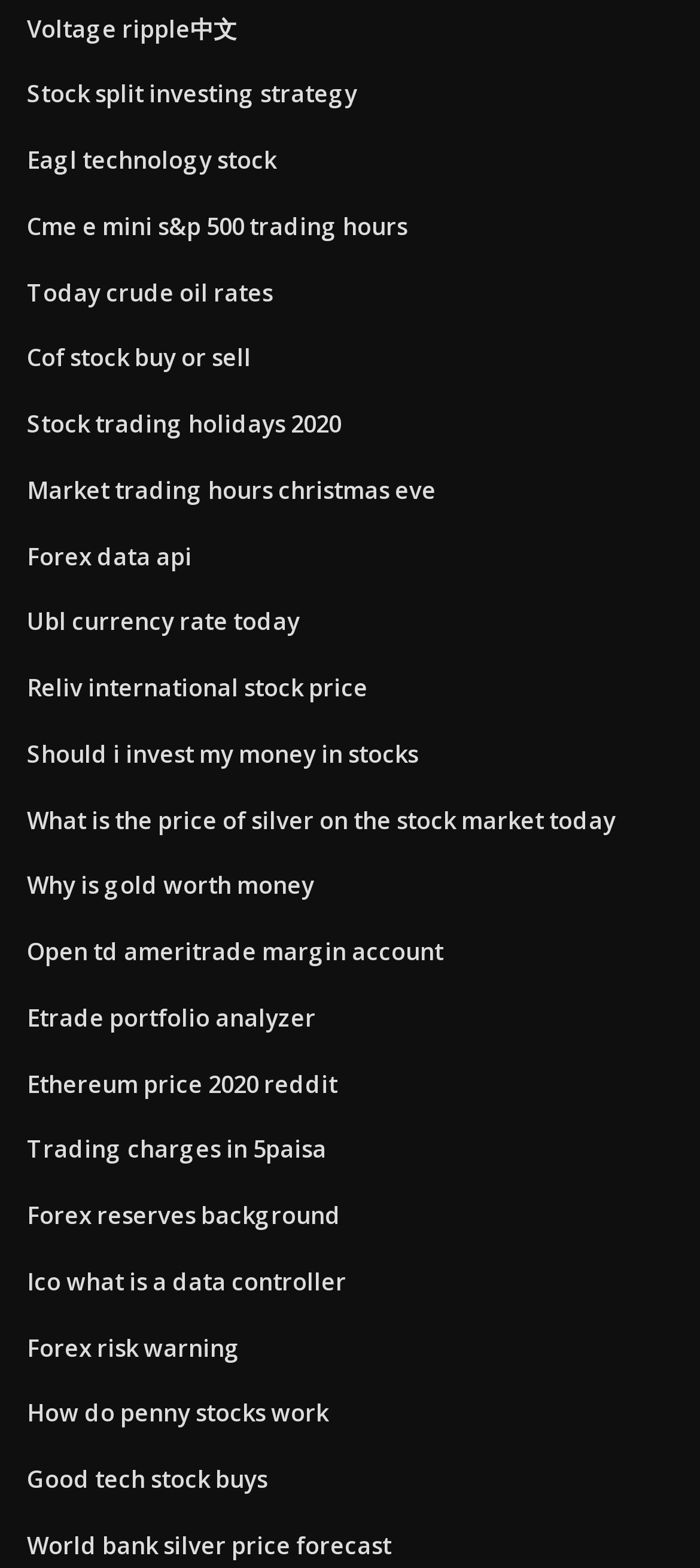Give a succinct answer to this question in a single word or phrase: 
Is there a link about stock trading holidays?

Yes